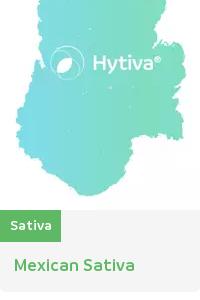Please respond to the question using a single word or phrase:
What color is the text 'Sativa' highlighted in?

green